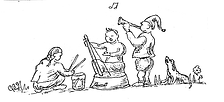What is the dog doing in the scene?
Look at the image and respond with a single word or a short phrase.

Listening intently